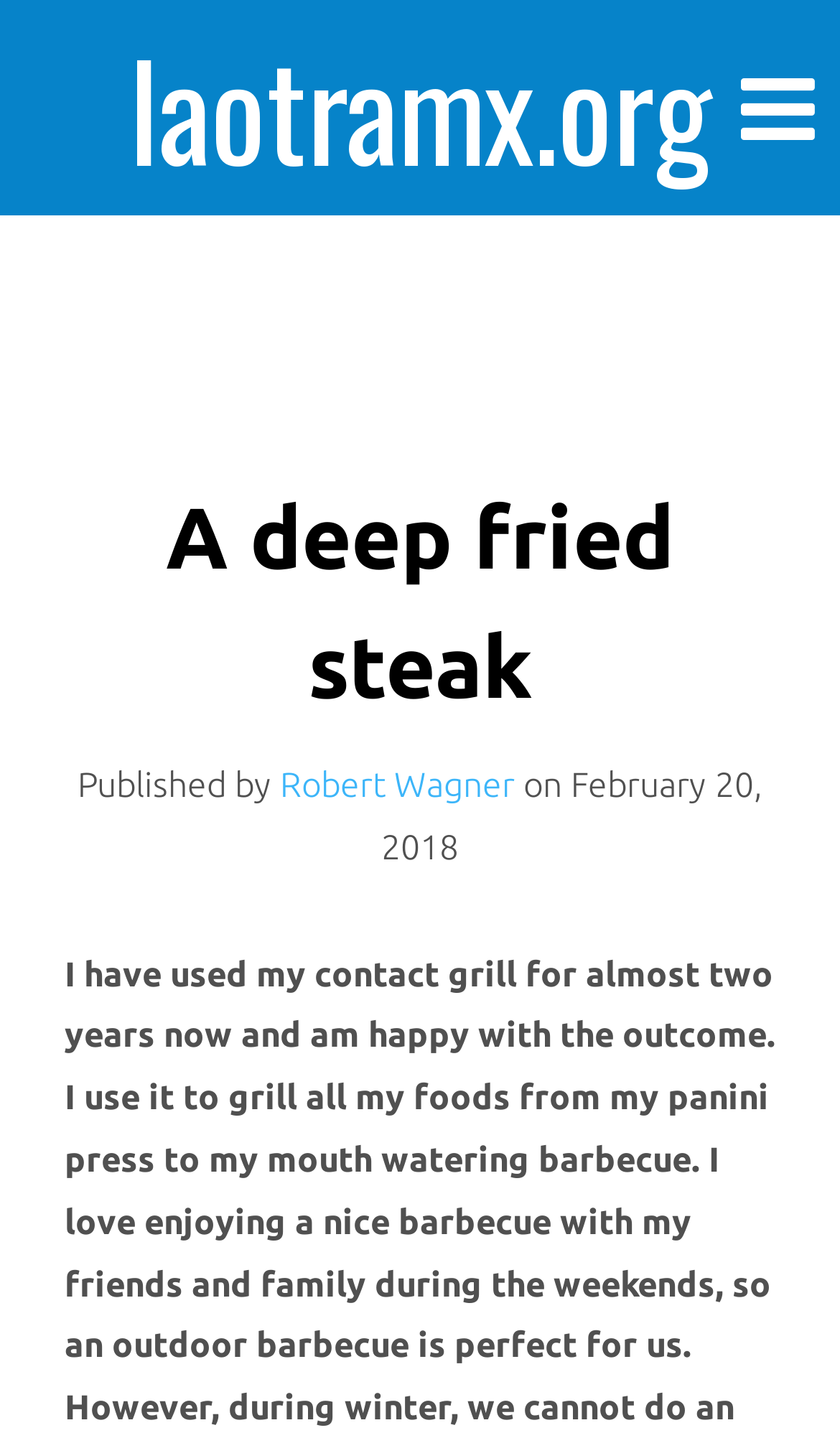What is the purpose of the button?
Based on the screenshot, provide your answer in one word or phrase.

Unknown